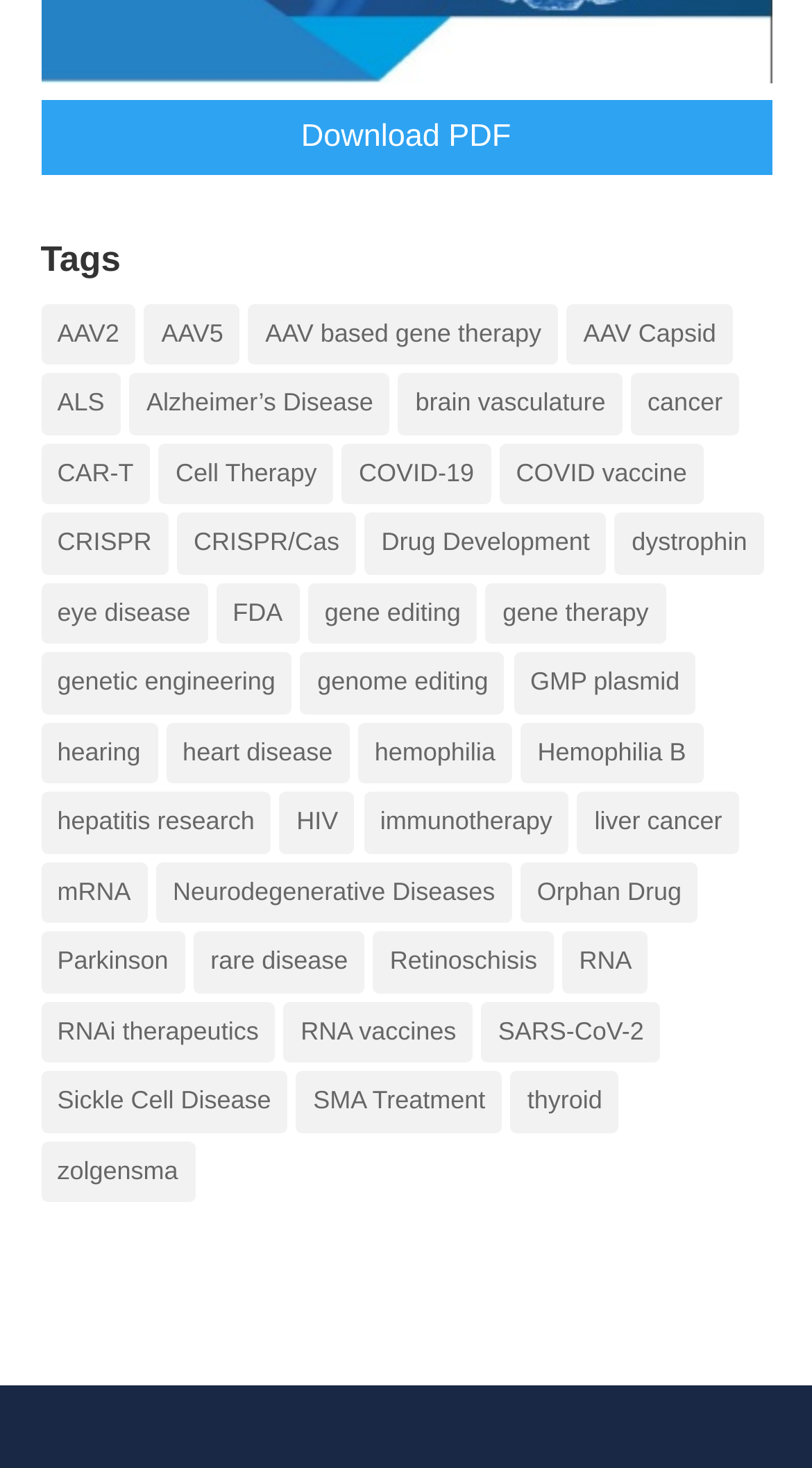What is the category with the most items?
Give a detailed explanation using the information visible in the image.

I looked at the list of links on the webpage and found that the link 'gene therapy (199 items)' has the highest number of items.